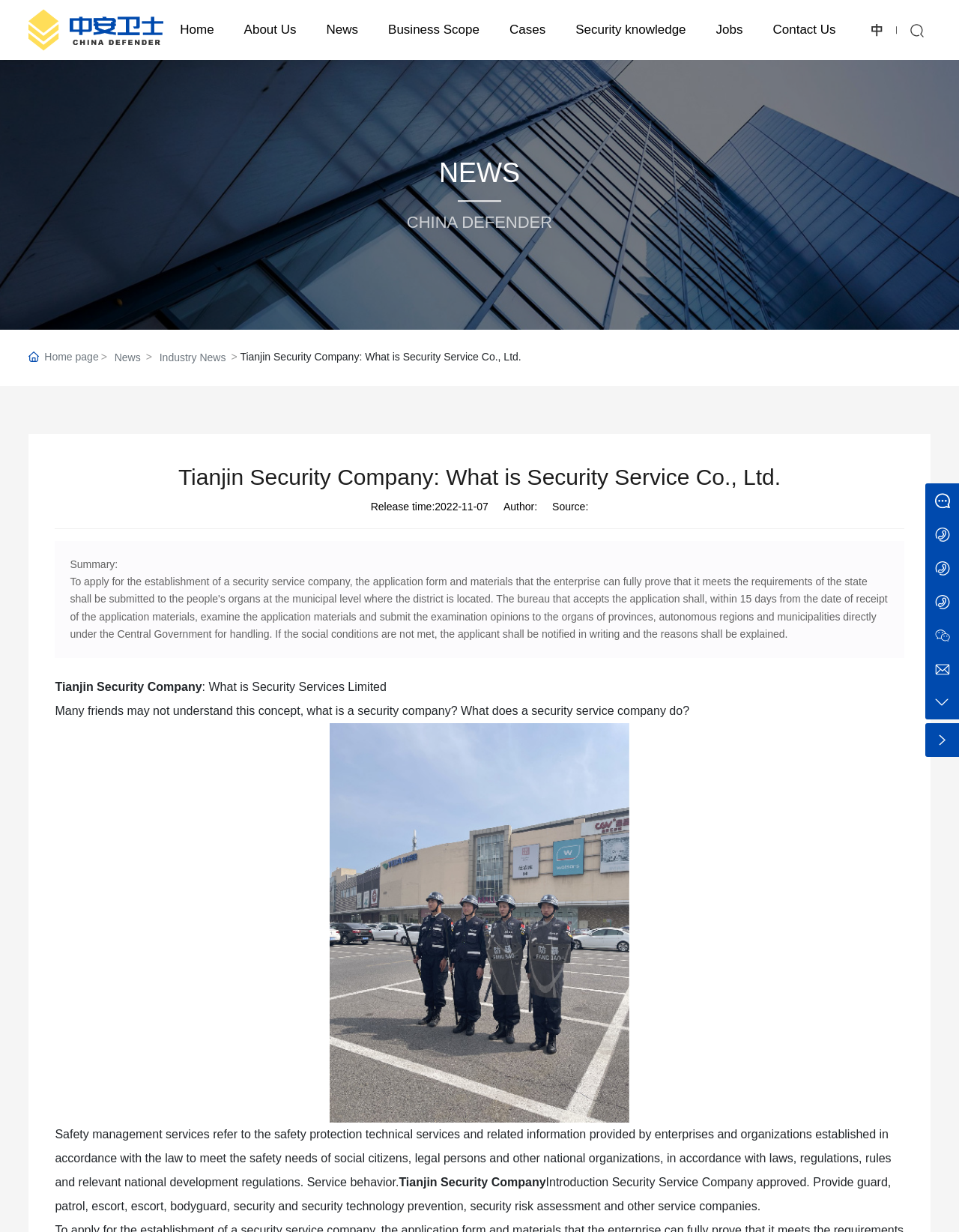What is the phone number of the company?
Using the image as a reference, answer the question with a short word or phrase.

+86 02266878818 - 603